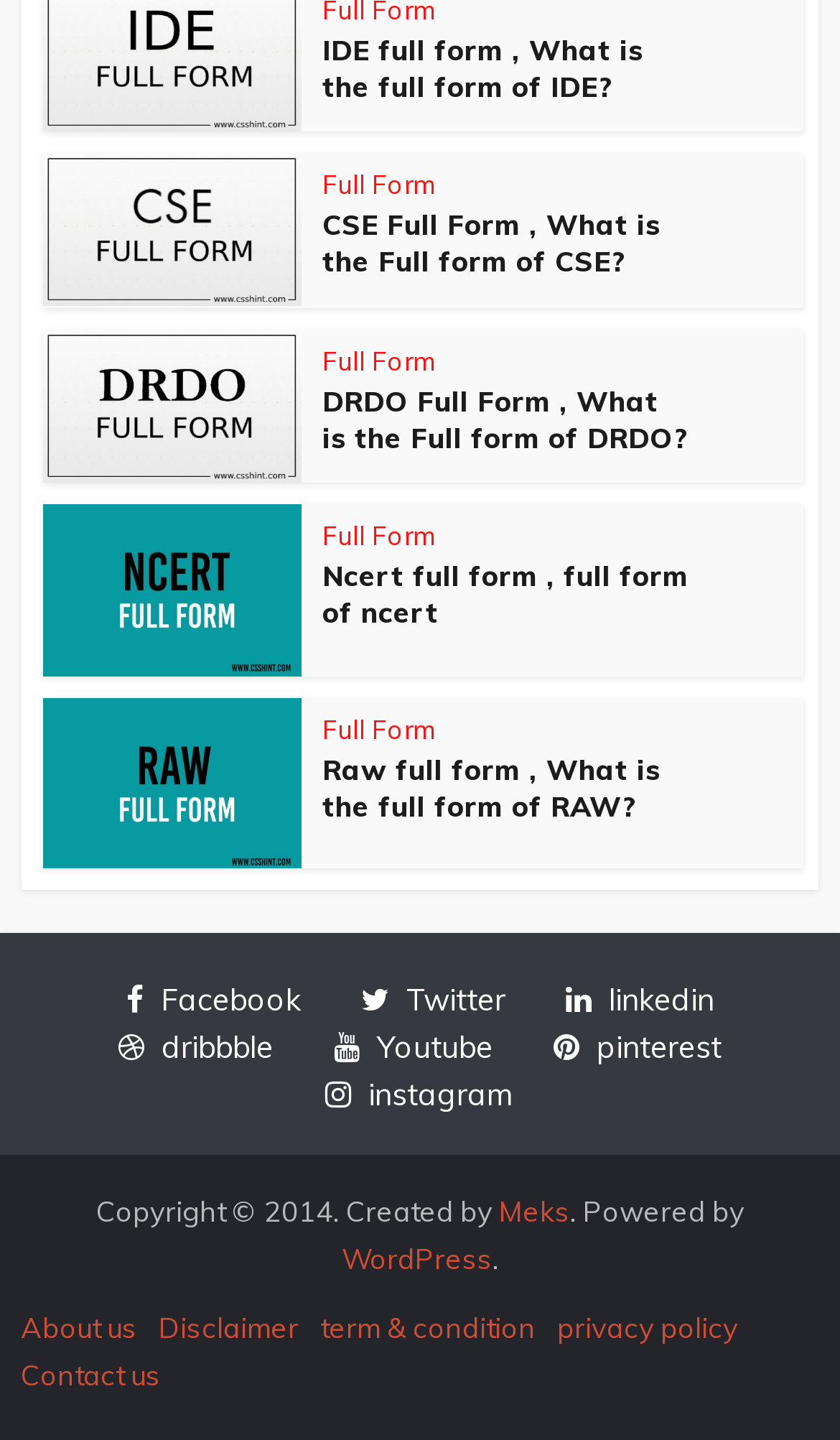Identify the bounding box coordinates of the element that should be clicked to fulfill this task: "Click on the About us link". The coordinates should be provided as four float numbers between 0 and 1, i.e., [left, top, right, bottom].

[0.025, 0.91, 0.163, 0.934]